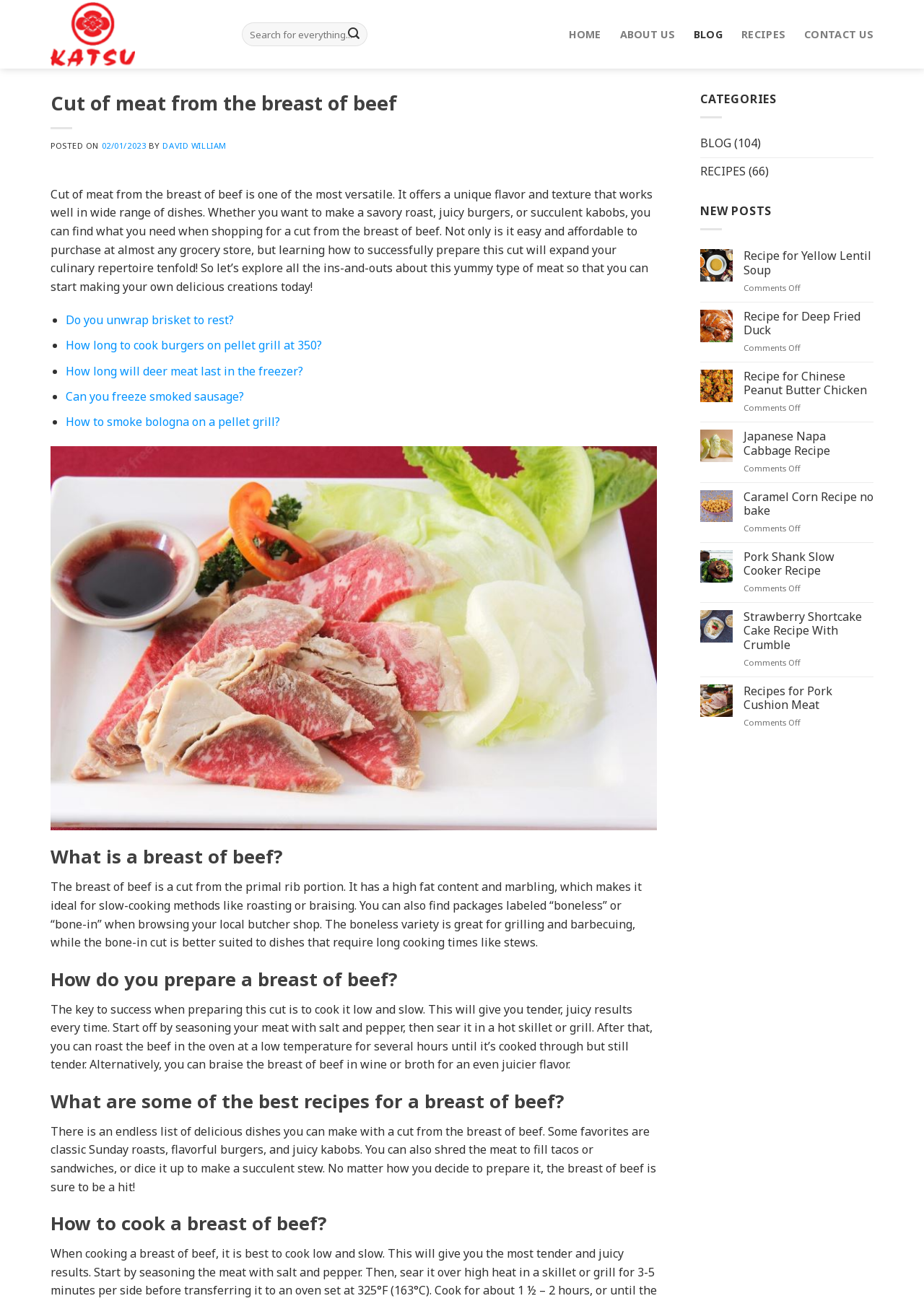Summarize the webpage with a detailed and informative caption.

This webpage is about a cut of meat from the breast of beef, specifically discussing its versatility, preparation methods, and various recipes. At the top, there is a navigation bar with links to "HOME", "ABOUT US", "BLOG", "RECIPES", and "CONTACT US". Below the navigation bar, there is a search box with a submit button.

The main content of the page is divided into sections, each with a heading. The first section introduces the breast of beef, describing its characteristics and benefits. This is followed by a section on how to prepare a breast of beef, which provides cooking instructions and tips.

The next section is about various recipes that can be made using a breast of beef, including classic Sunday roasts, flavorful burgers, and juicy kabobs. There are also links to other recipes, such as Yellow Lentil Soup, Deep Fried Duck, and Chinese Peanut Butter Chicken, among others.

On the right side of the page, there is a complementary section with categories, new posts, and links to other recipes. At the bottom of the page, there is a "Go to top" link.

Throughout the page, there are images, including one of a cut of meat from the breast of beef, and several links to other recipes and articles. The overall layout is organized and easy to follow, with clear headings and concise text.